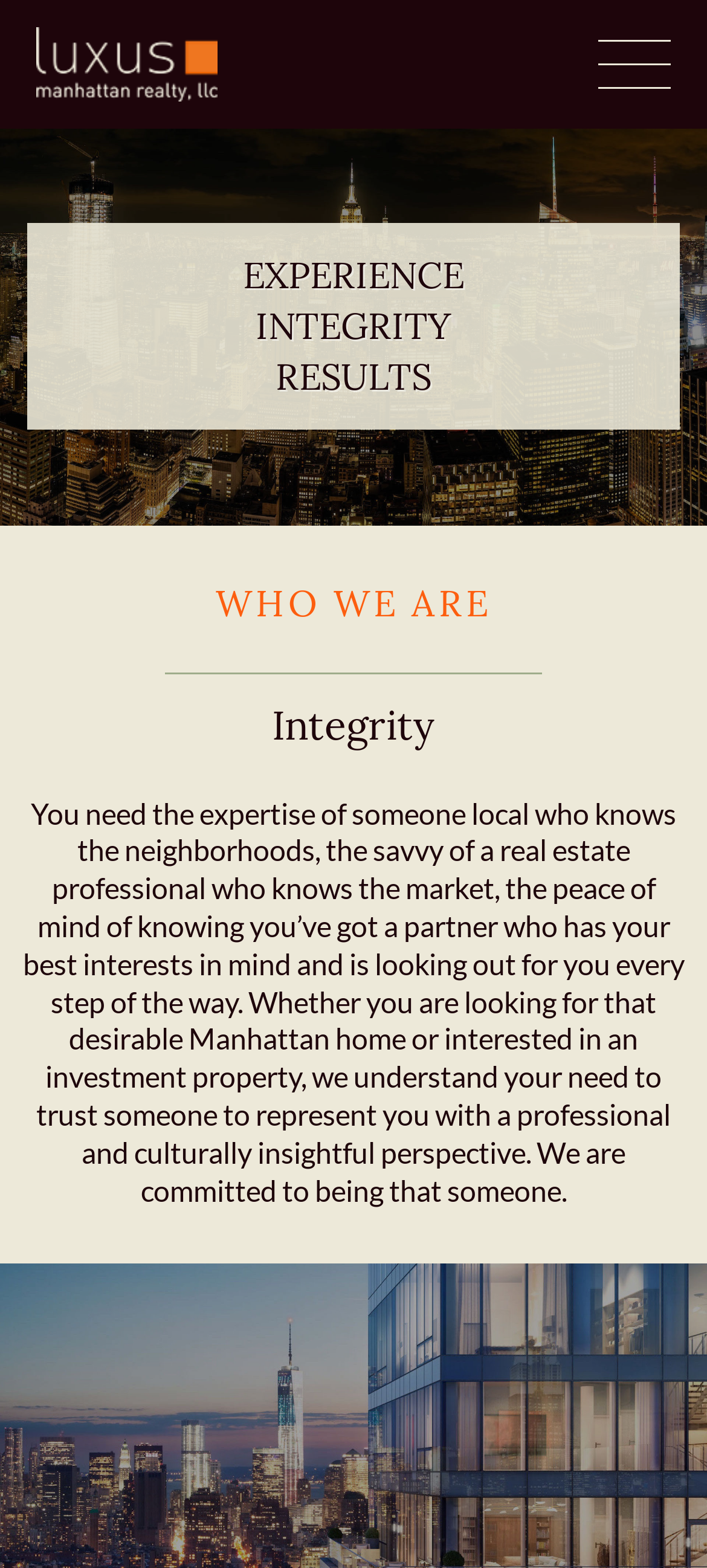Give a one-word or phrase response to the following question: What is the company's approach to real estate?

Local and Culturally Insightful